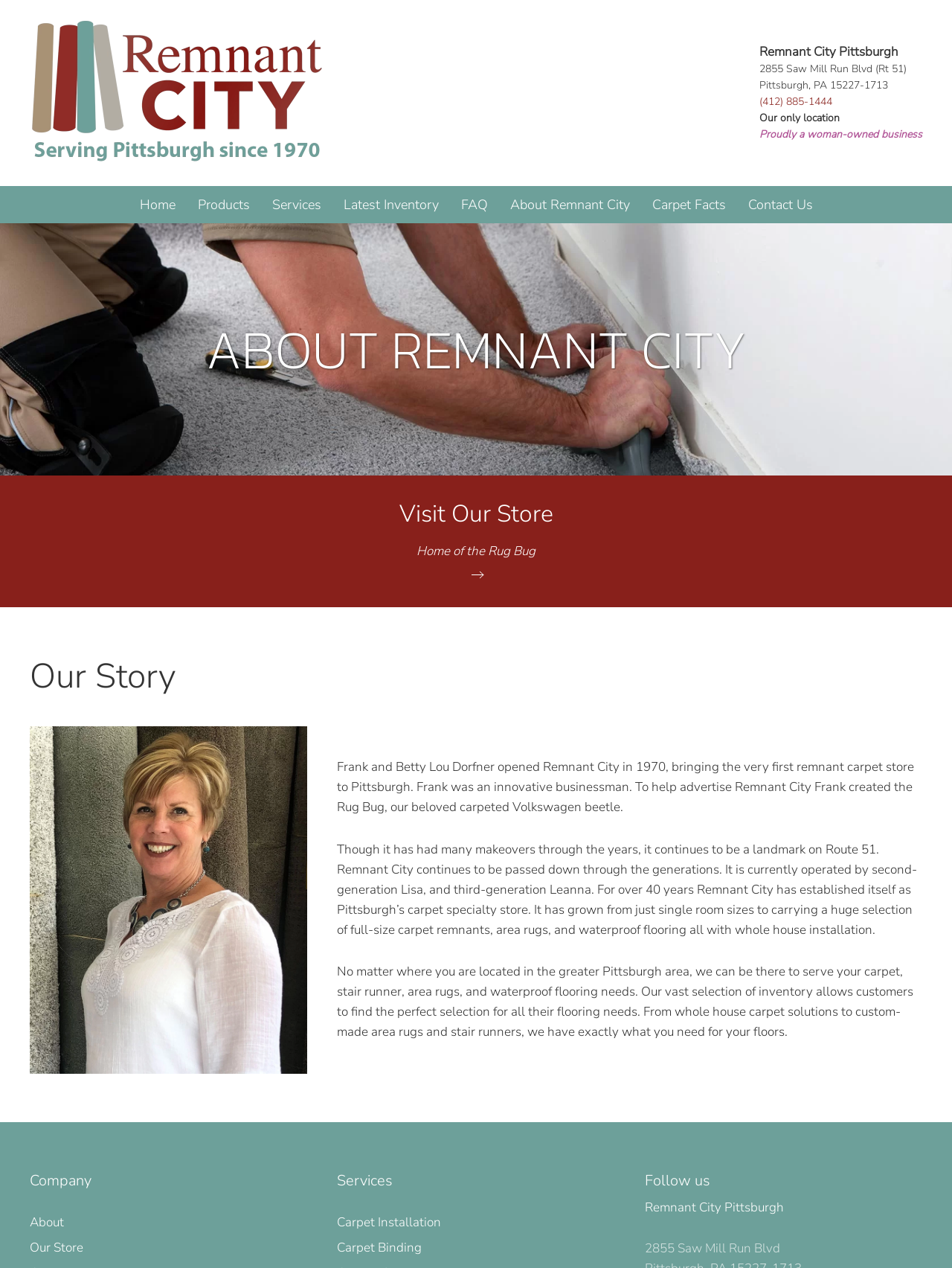What is the address of Remnant City?
From the image, respond with a single word or phrase.

2855 Saw Mill Run Blvd, Pittsburgh, PA 15227-1713